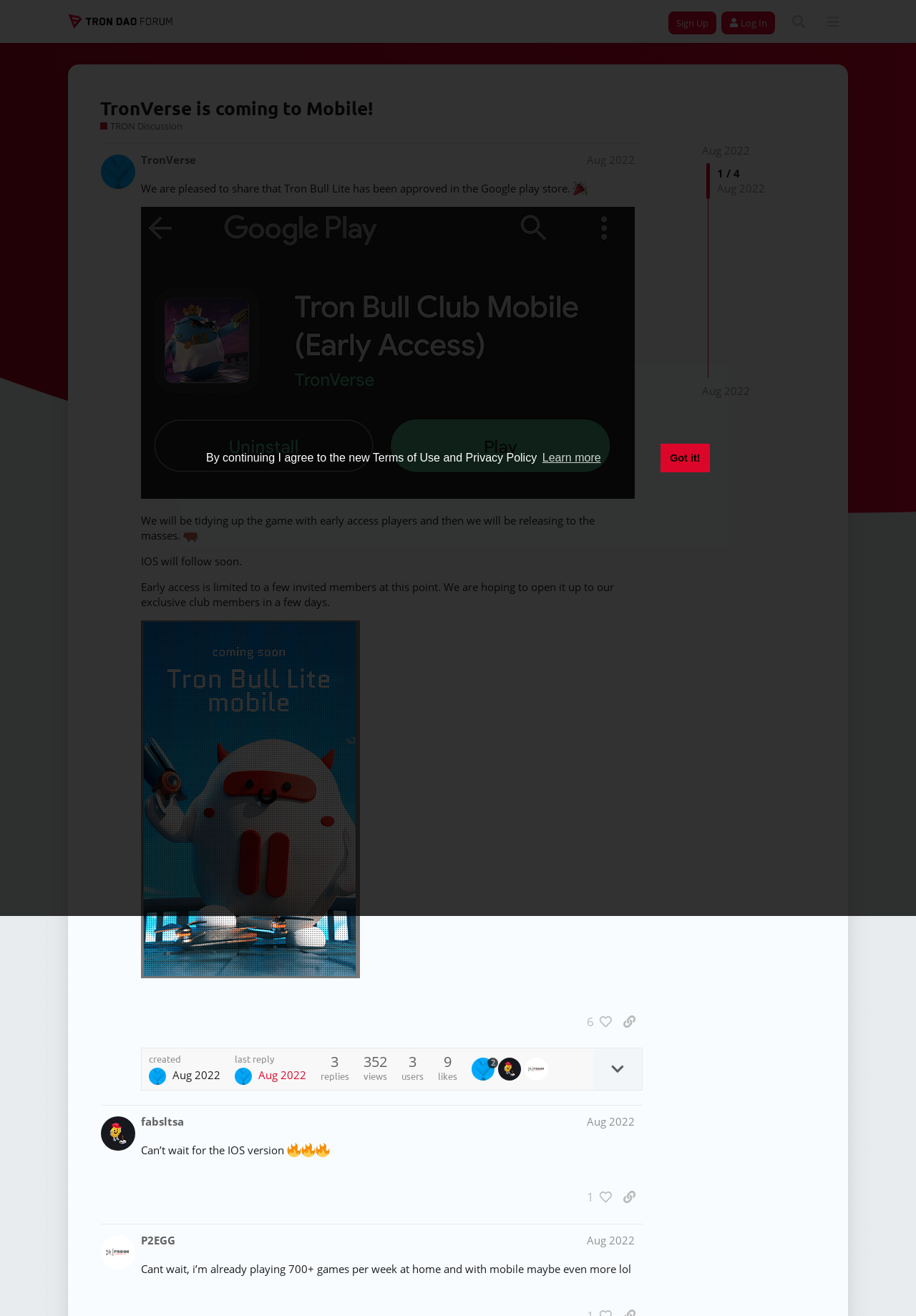What is the username of the author of the first post?
Based on the screenshot, respond with a single word or phrase.

TronVerse